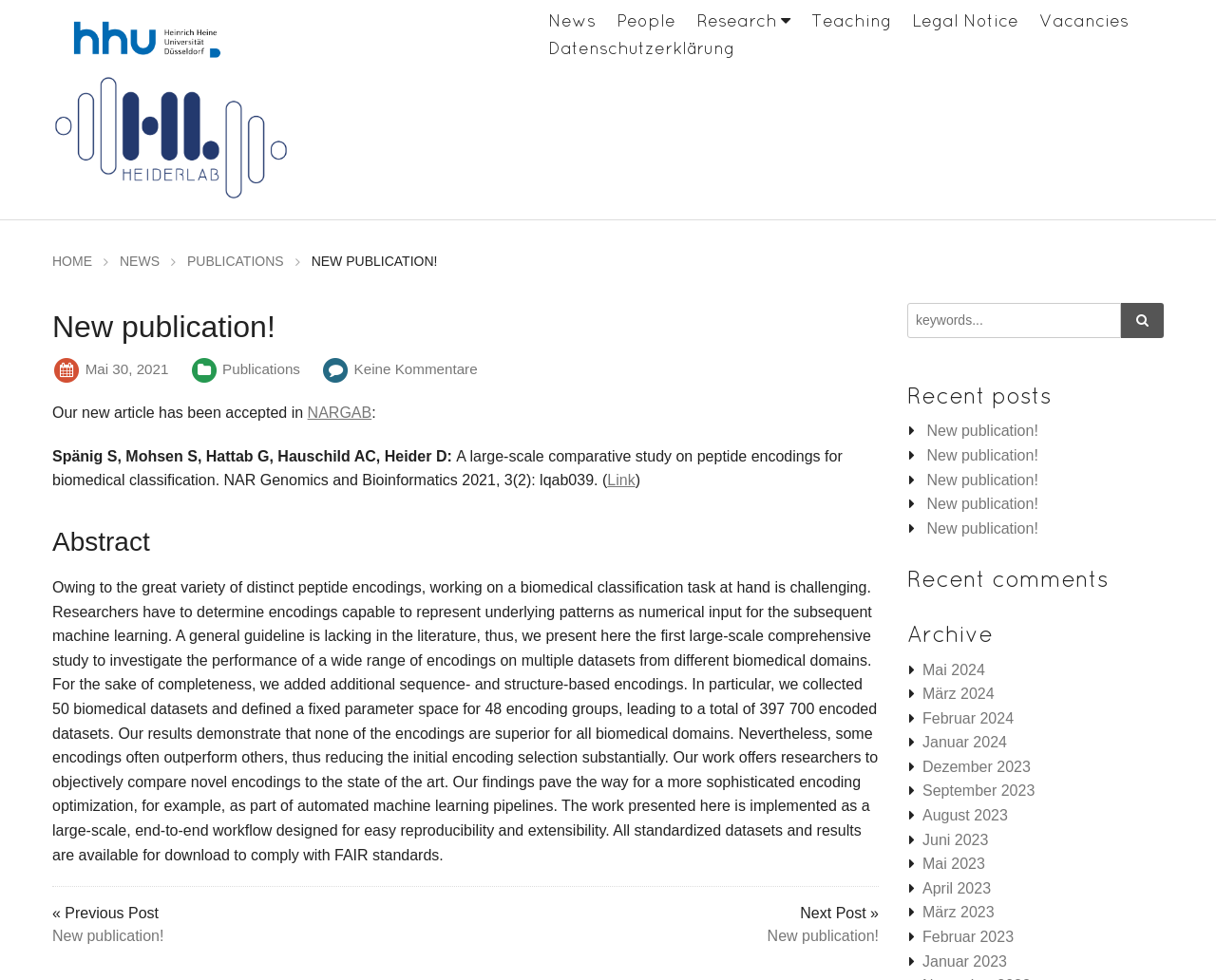Determine the bounding box coordinates for the area that should be clicked to carry out the following instruction: "Click on the 'Link' to access the publication".

[0.499, 0.482, 0.522, 0.498]